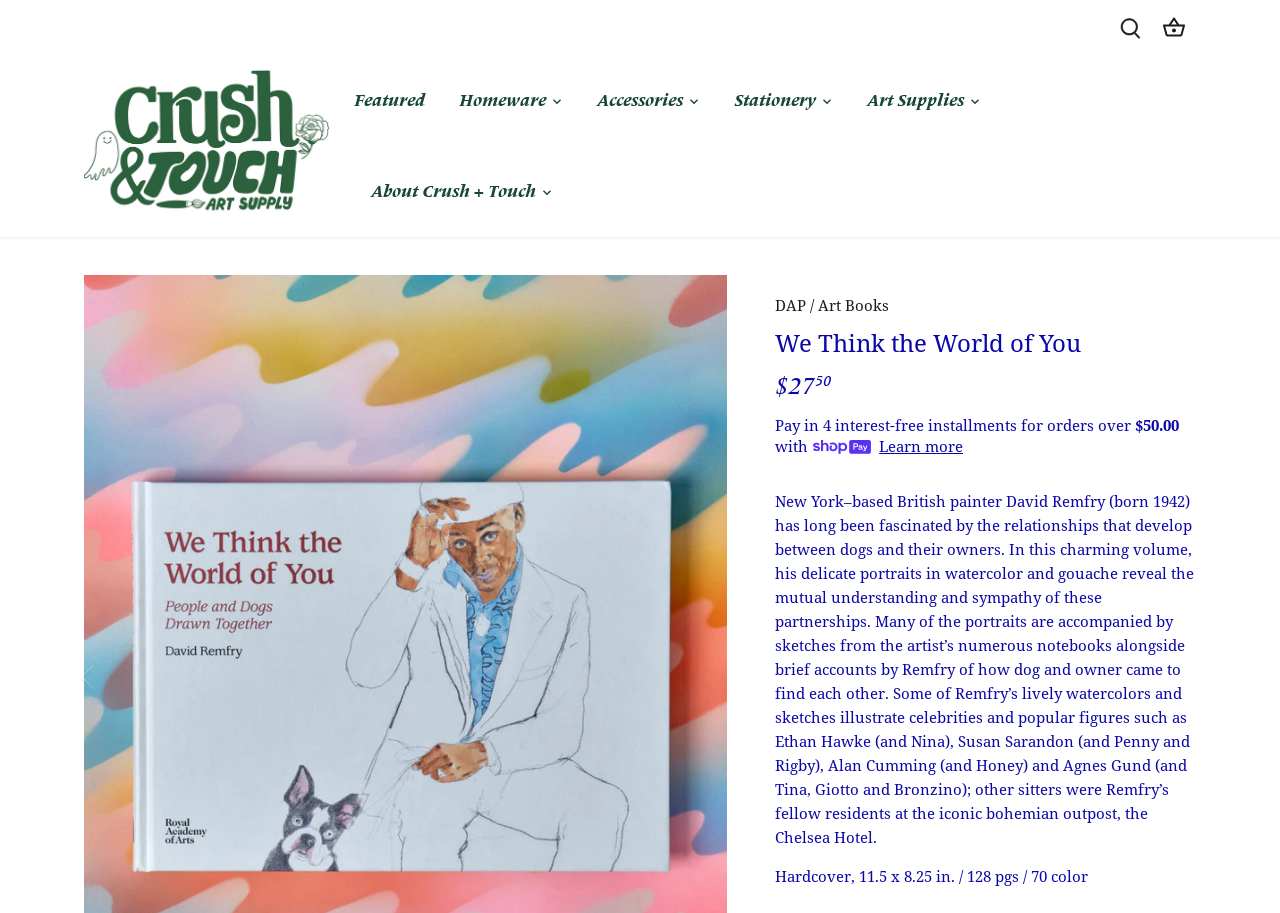Based on the visual content of the image, answer the question thoroughly: How many pages does the book have?

I found the number of pages of the book by looking at the text element that says 'Hardcover, 11.5 x 8.25 in. / 128 pgs / 70 color' which is located at the bottom of the page.